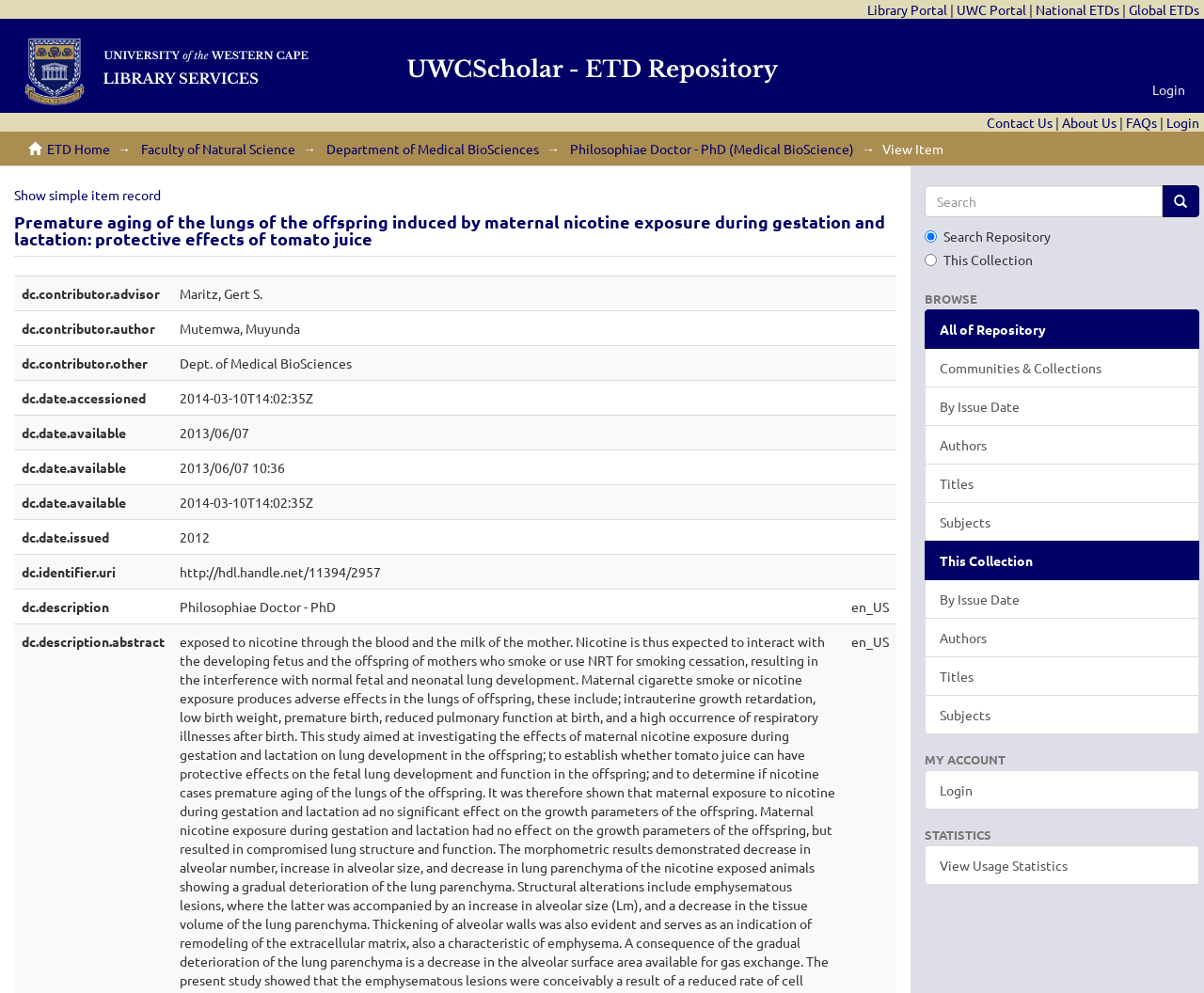Generate an in-depth caption that captures all aspects of the webpage.

The webpage is a repository of academic papers, specifically a PhD thesis titled "Premature aging of the lungs of the offspring induced by maternal nicotine exposure during gestation and lactation: protective effects of tomato juice". 

At the top of the page, there are several links to navigate to different portals, including the Library Portal, UWC Portal, National ETDs, and Global ETDs. Below these links, there is a search bar with a "Go" button and two radio buttons to select the search scope, either the entire repository or the current collection.

On the left side of the page, there is a table with several rows, each containing information about the thesis, such as the contributor, author, date accessed, and date available. The table also includes a link to view the item.

On the right side of the page, there is a section titled "BROWSE" with several links to browse the repository by different criteria, including communities and collections, issue date, authors, titles, and subjects. There are also two sections, "All of Repository" and "This Collection", with links to browse the repository and the current collection, respectively.

At the top-right corner of the page, there is a login link and an image.